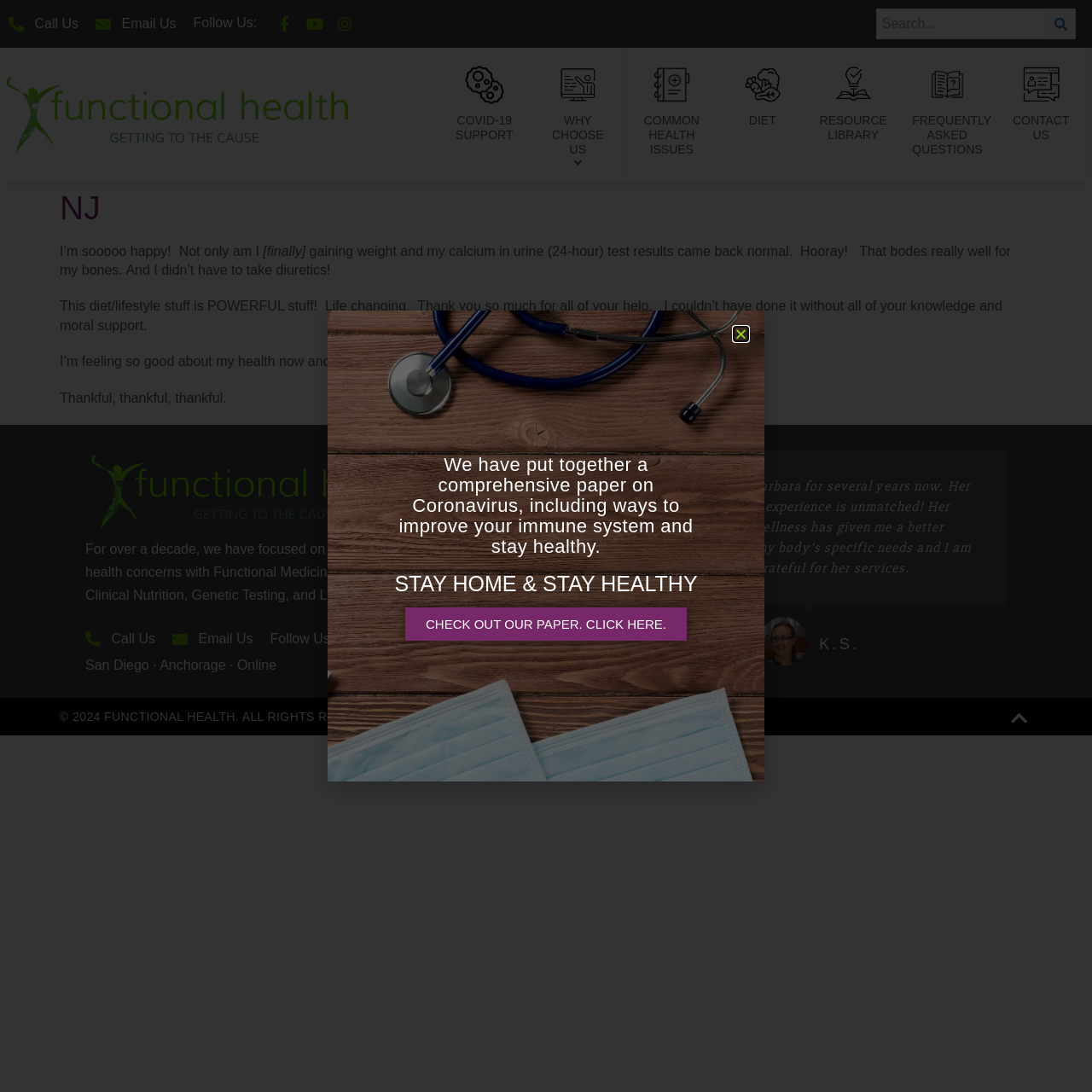Please locate the clickable area by providing the bounding box coordinates to follow this instruction: "Call Us".

[0.078, 0.576, 0.142, 0.594]